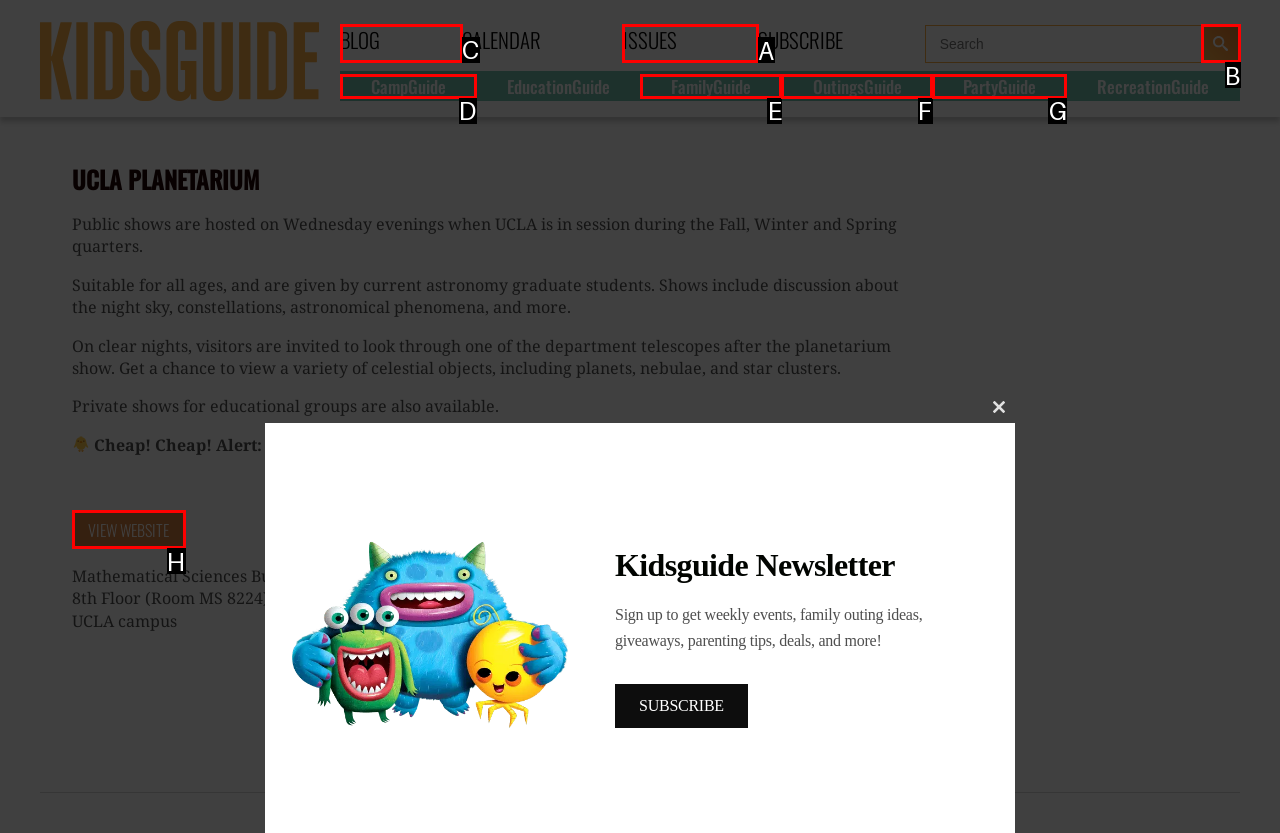Identify the letter of the option to click in order to Go to the blog. Answer with the letter directly.

C